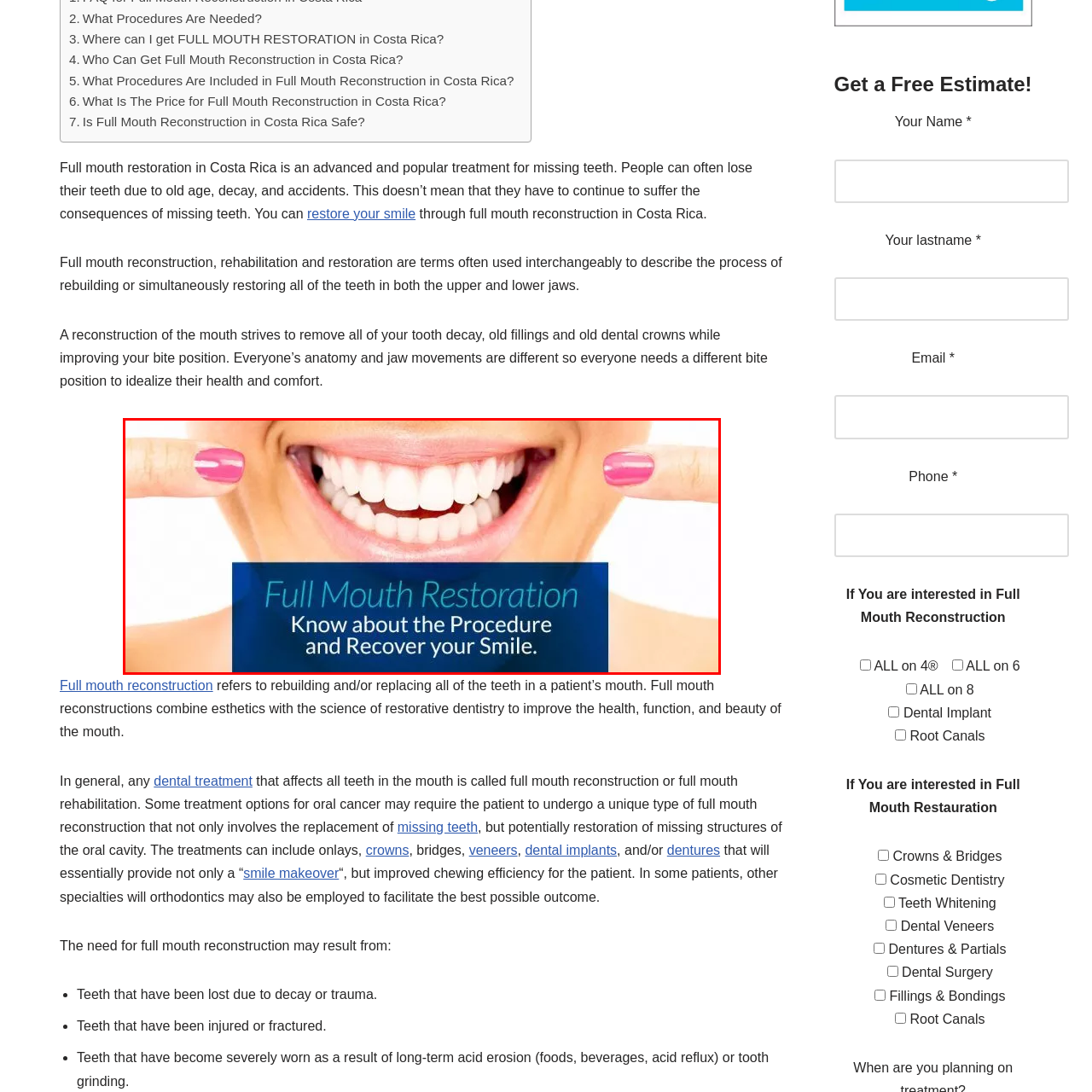Describe extensively the visual content inside the red marked area.

The image showcases a bright and confident smile of a person pointing to their teeth, emphasizing the importance of oral health and aesthetic appeal. The person, who appears to be celebrating their radiant smile, highlights the concept of "Full Mouth Restoration." Below the image, text reads, "Full Mouth Restoration - Know about the Procedure and Recover your Smile," inviting viewers to learn more about the process of restoring dental health. This treatment addresses the rebuilding or replacement of all teeth, promoting not only a beautiful smile but also improved function and well-being. The engaging visual encourages individuals considering dental restoration to explore their options and take steps toward enhancing their smiles.